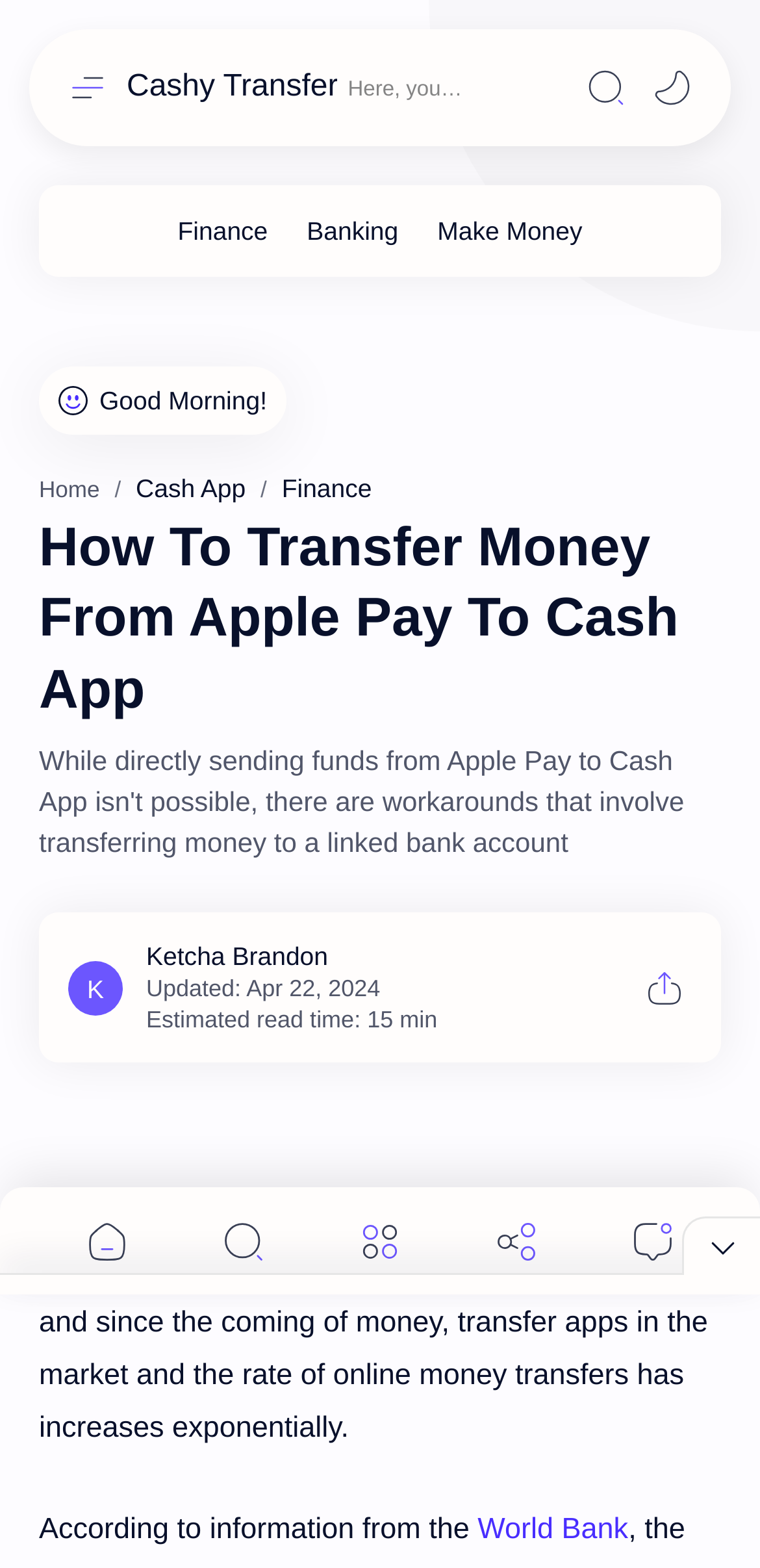Extract the main title from the webpage and generate its text.

How To Transfer Money From Apple Pay To Cash App